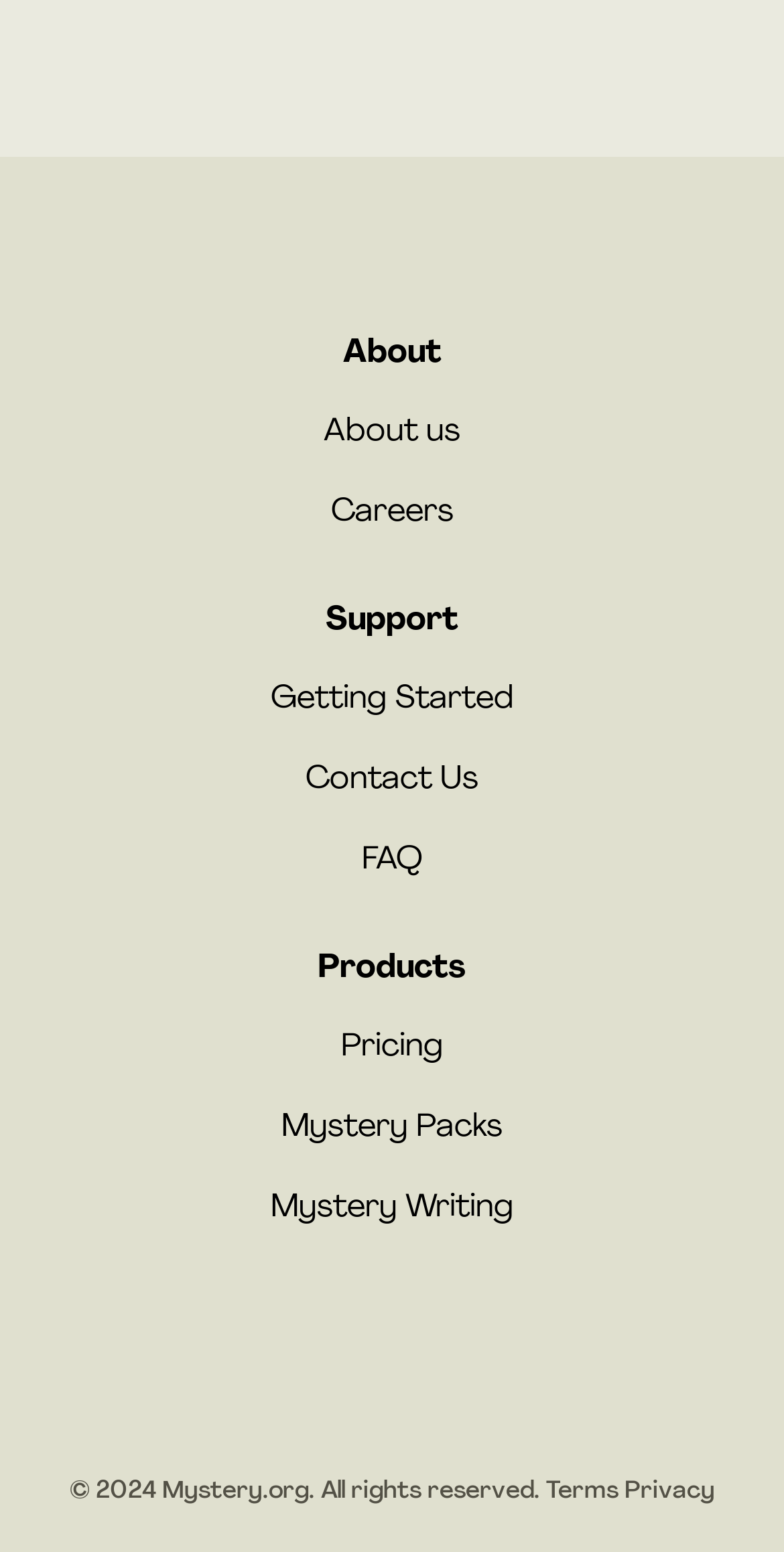Based on the element description Getting Started, identify the bounding box coordinates for the UI element. The coordinates should be in the format (top-left x, top-left y, bottom-right x, bottom-right y) and within the 0 to 1 range.

[0.345, 0.44, 0.655, 0.461]